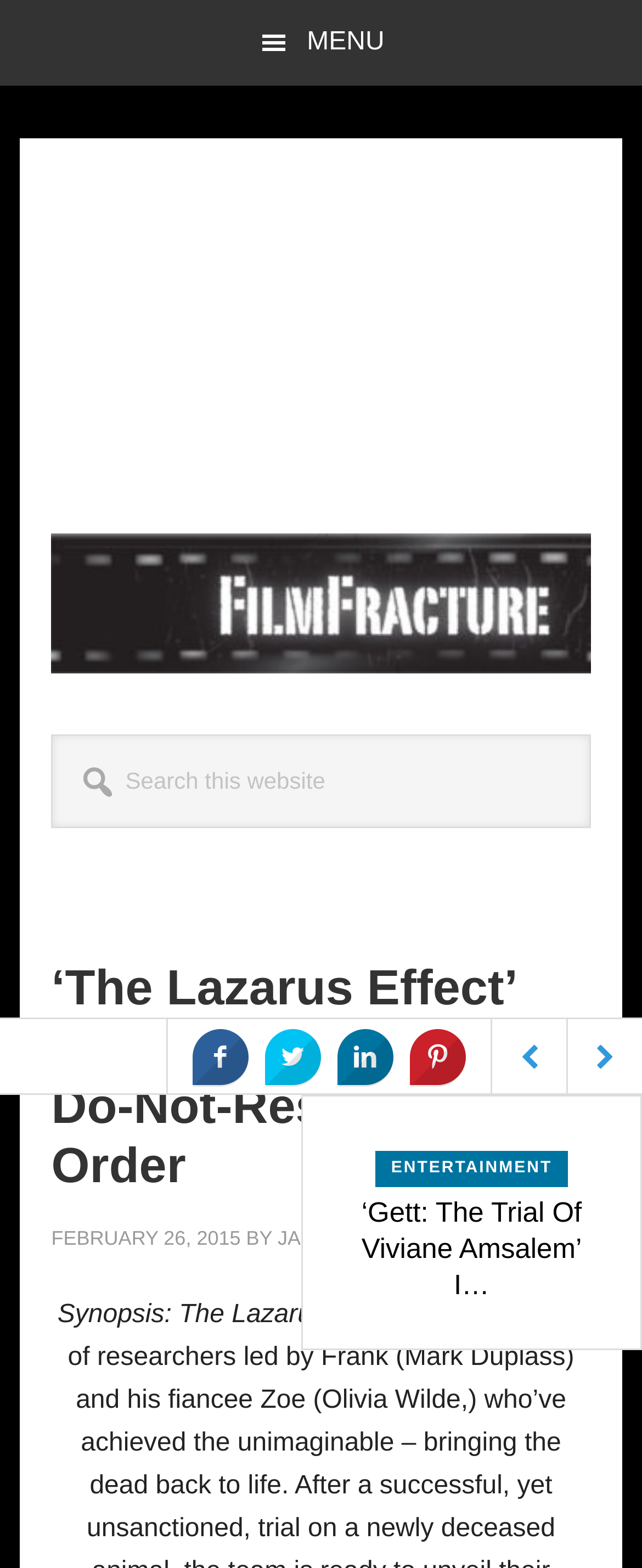Find the bounding box coordinates of the element to click in order to complete this instruction: "Go to the page of James Jay Edwards". The bounding box coordinates must be four float numbers between 0 and 1, denoted as [left, top, right, bottom].

[0.432, 0.782, 0.762, 0.797]